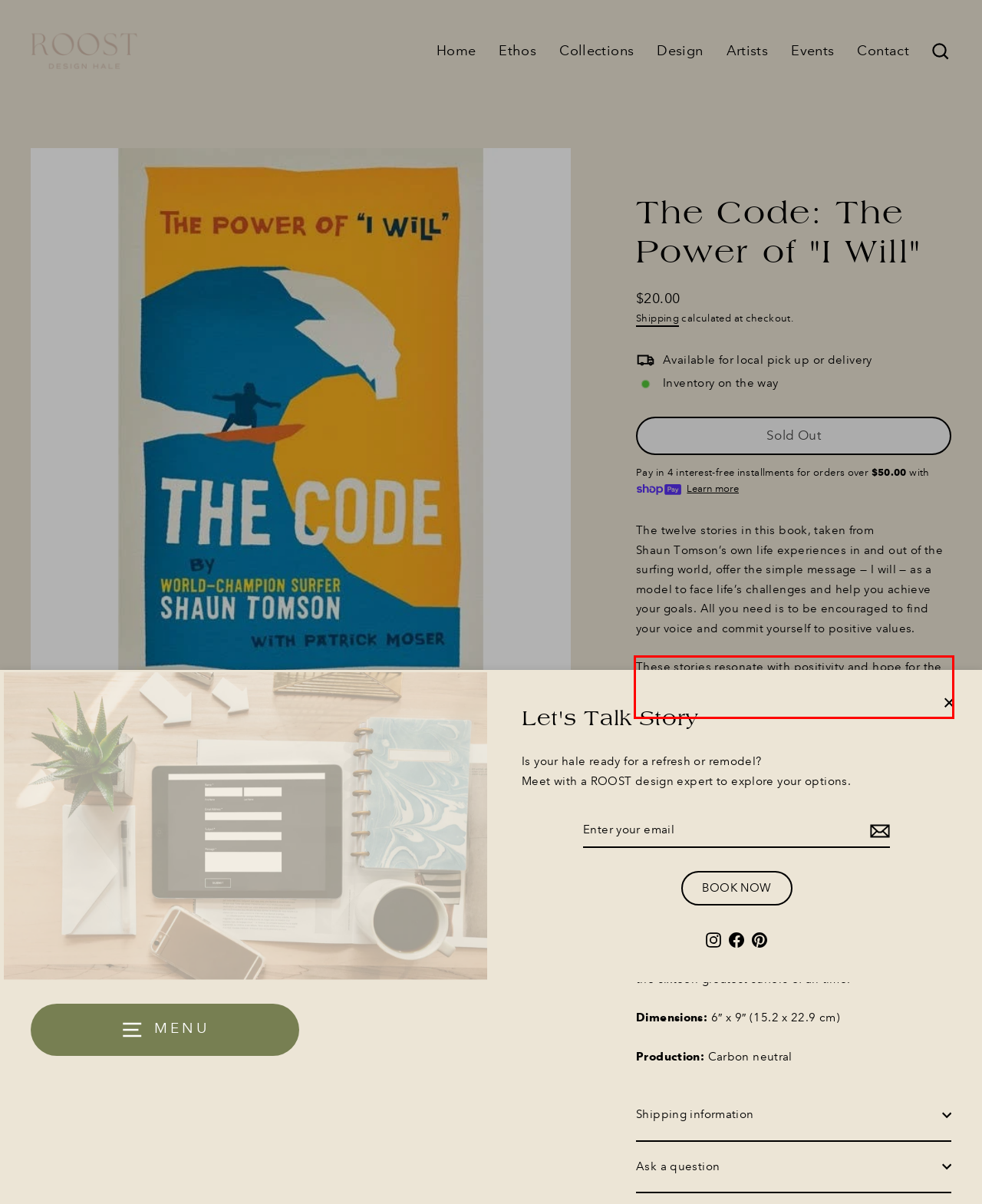Examine the webpage screenshot and use OCR to recognize and output the text within the red bounding box.

These stories resonate with positivity and hope for the future, infused with the belief that even in the darkest time, light shines ahead to show you the way forward.